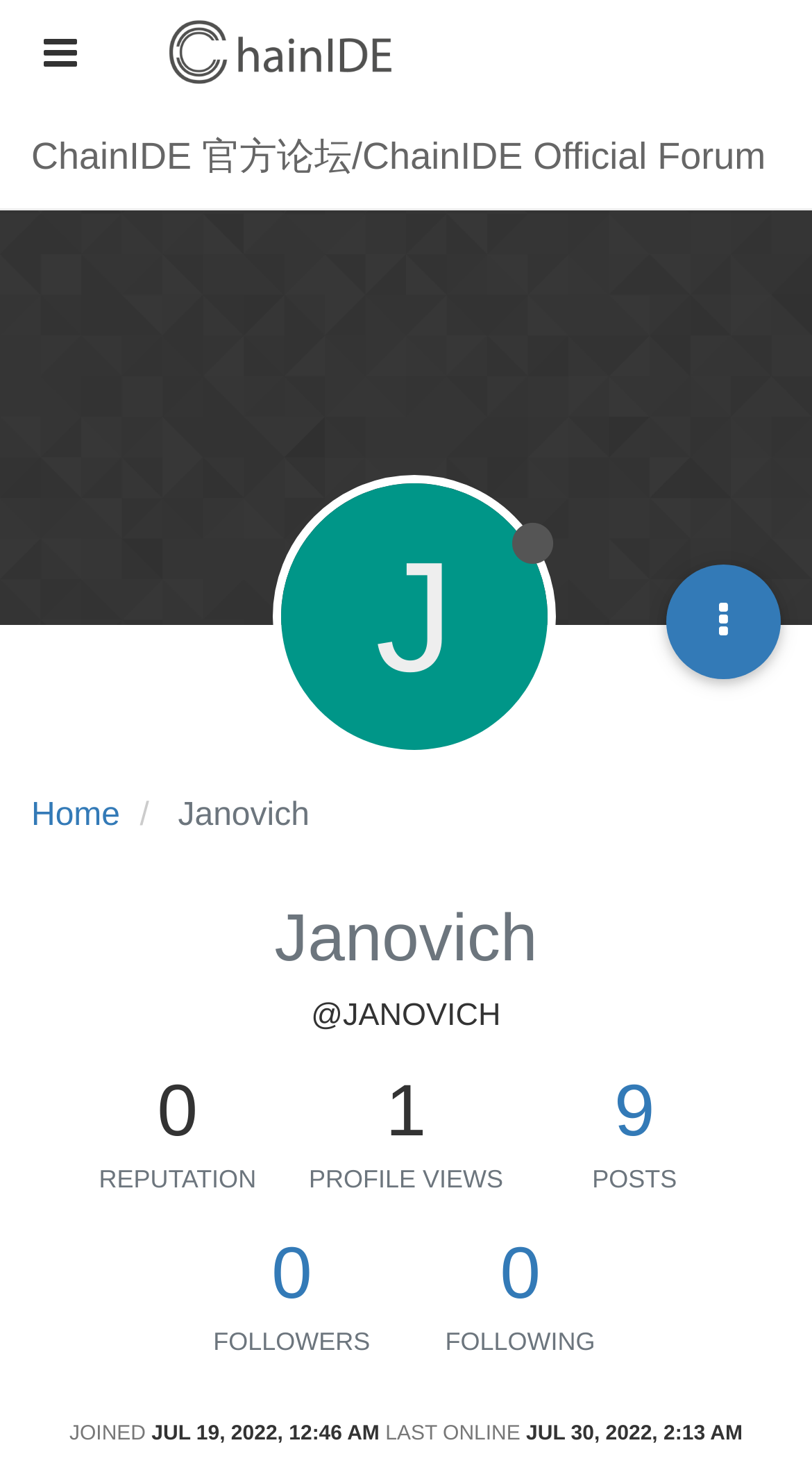Give a concise answer of one word or phrase to the question: 
What is the reputation of the user?

0